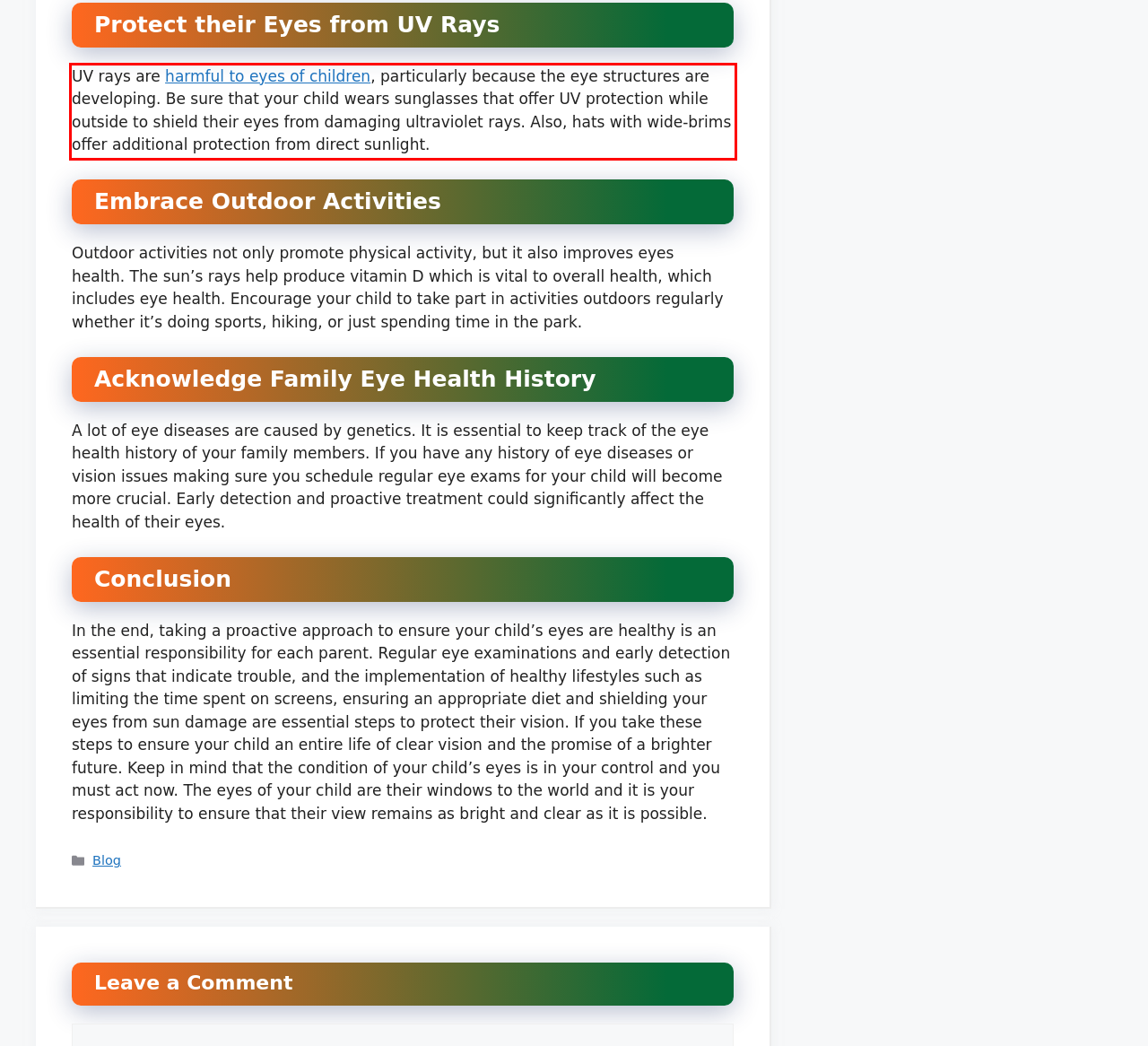You are given a screenshot of a webpage with a UI element highlighted by a red bounding box. Please perform OCR on the text content within this red bounding box.

UV rays are harmful to eyes of children, particularly because the eye structures are developing. Be sure that your child wears sunglasses that offer UV protection while outside to shield their eyes from damaging ultraviolet rays. Also, hats with wide-brims offer additional protection from direct sunlight.